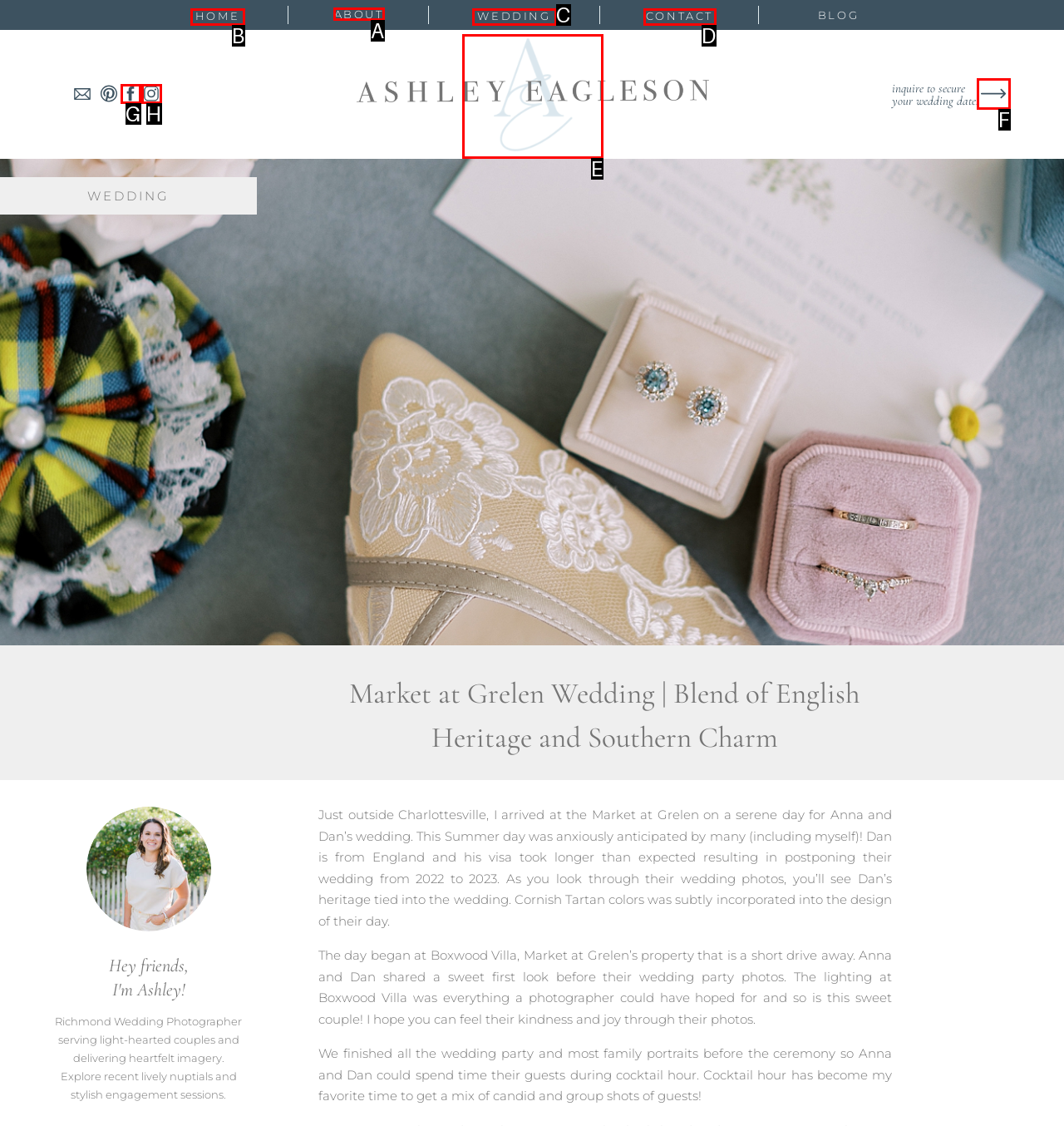Indicate which UI element needs to be clicked to fulfill the task: Read the article about British religious schools
Answer with the letter of the chosen option from the available choices directly.

None